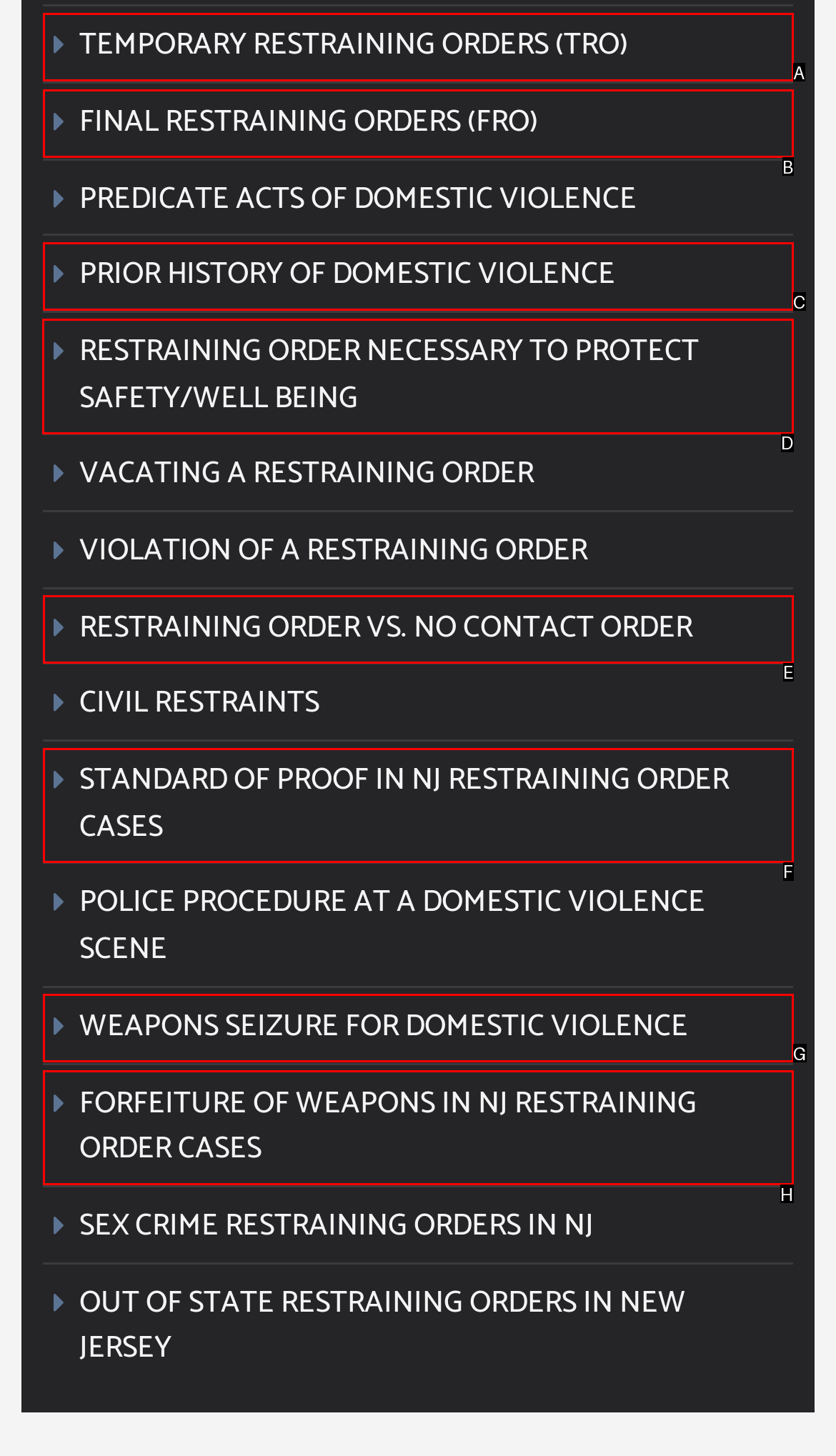Find the option you need to click to complete the following instruction: Explore RESTRAINING ORDER NECESSARY TO PROTECT SAFETY/WELL BEING
Answer with the corresponding letter from the choices given directly.

D